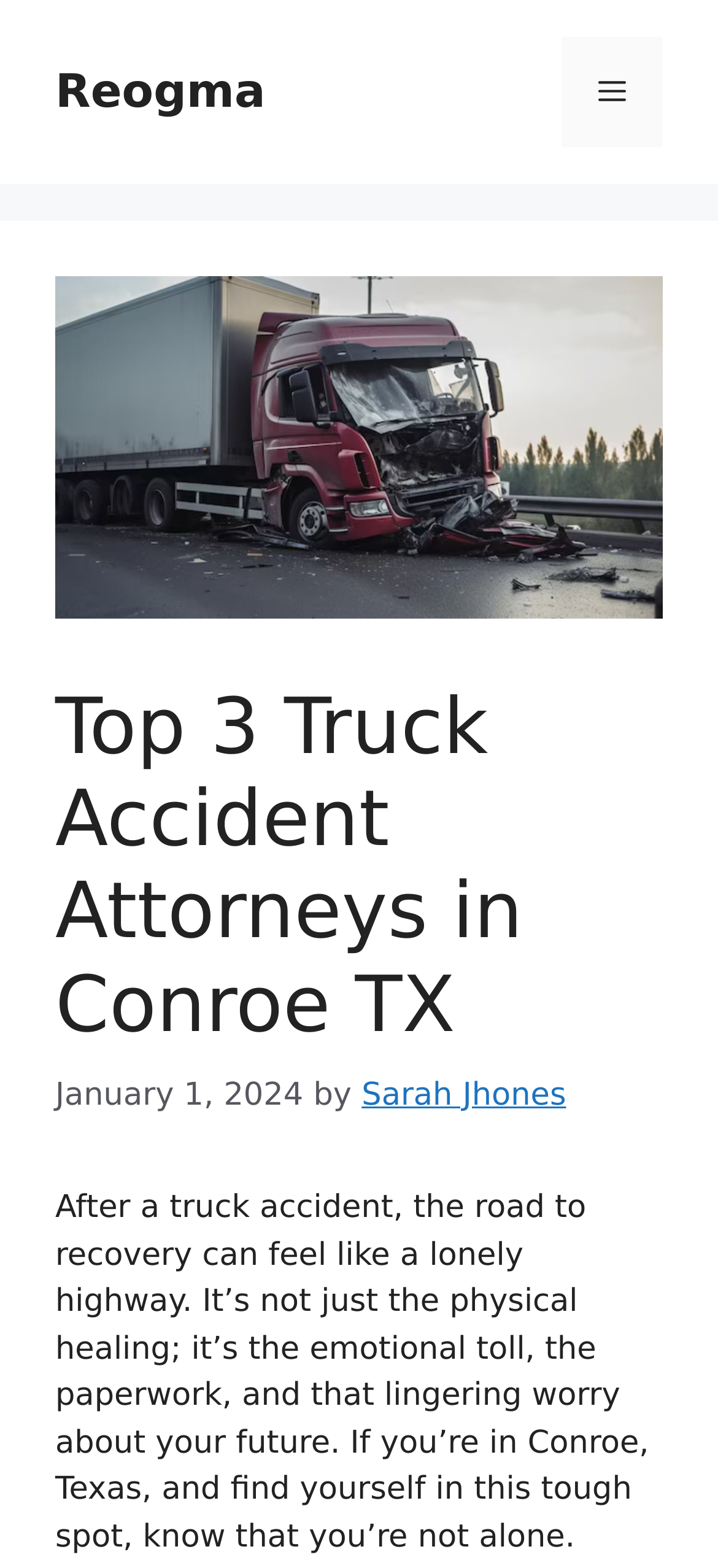Articulate a detailed summary of the webpage's content and design.

The webpage appears to be a professional services website, specifically focused on truck accident attorneys in Conroe, TX. At the top of the page, there is a banner with the site's name, accompanied by a link to "Reogma" on the left side and a mobile toggle button on the right side. Below the banner, there is a prominent image related to truck accidents, taking up a significant portion of the top section.

The main content area begins with a header section, which contains the title "Top 3 Truck Accident Attorneys in Conroe TX" in a large font. This title is positioned near the top of the page, slightly below the image. Below the title, there is a timestamp indicating the publication date, "January 1, 2024", followed by the author's name, "Sarah Jhones", which is a clickable link.

The overall structure of the page suggests that it will provide information about the top truck accident attorneys in Conroe, TX, and possibly offer guidance on choosing the right attorney.